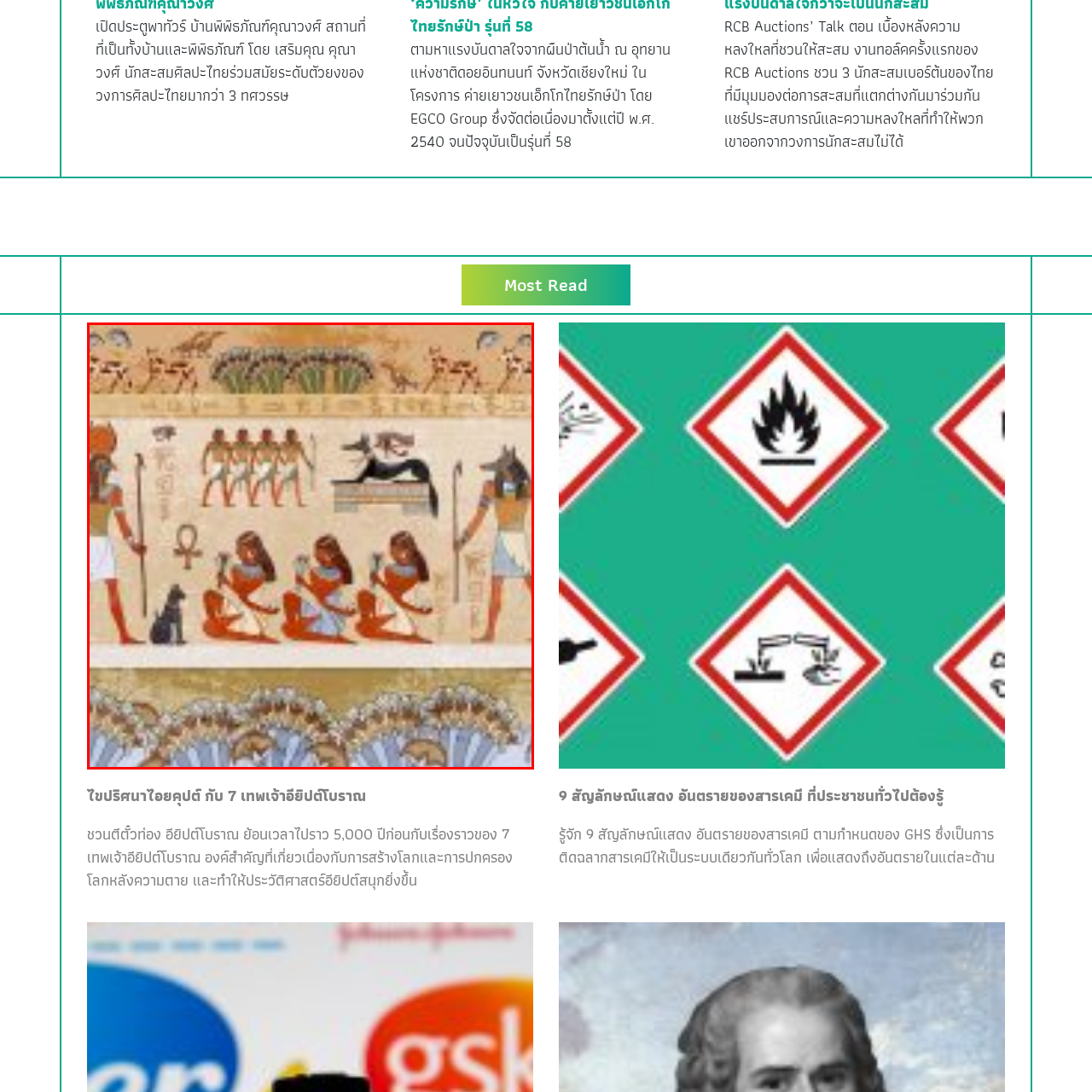What is the significance of the background decorations in the artwork? Observe the image within the red bounding box and give a one-word or short-phrase answer.

Importance of flora